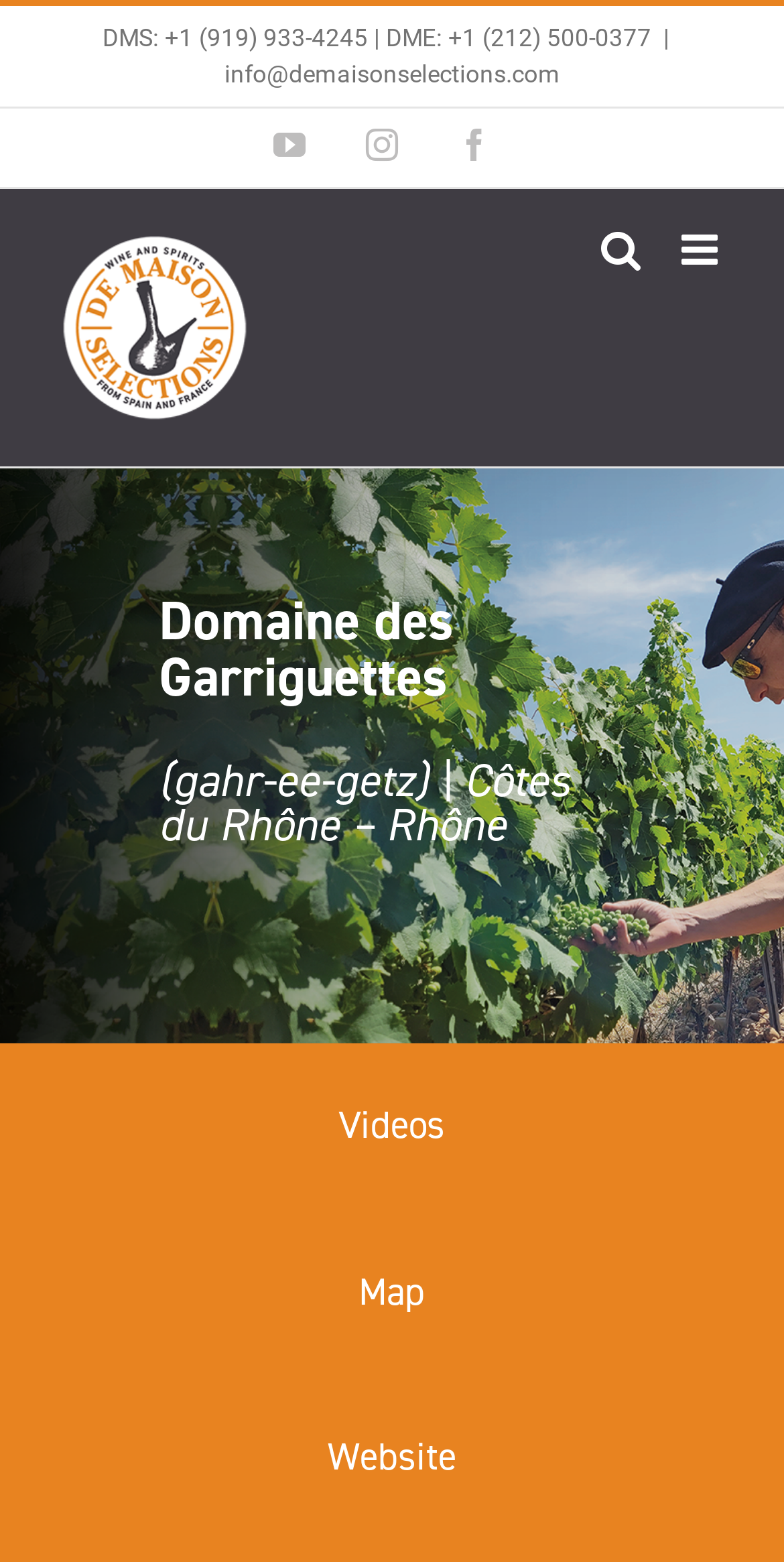Find the bounding box coordinates for the UI element whose description is: "Côtes du Rhône – Rhône". The coordinates should be four float numbers between 0 and 1, in the format [left, top, right, bottom].

[0.203, 0.48, 0.726, 0.547]